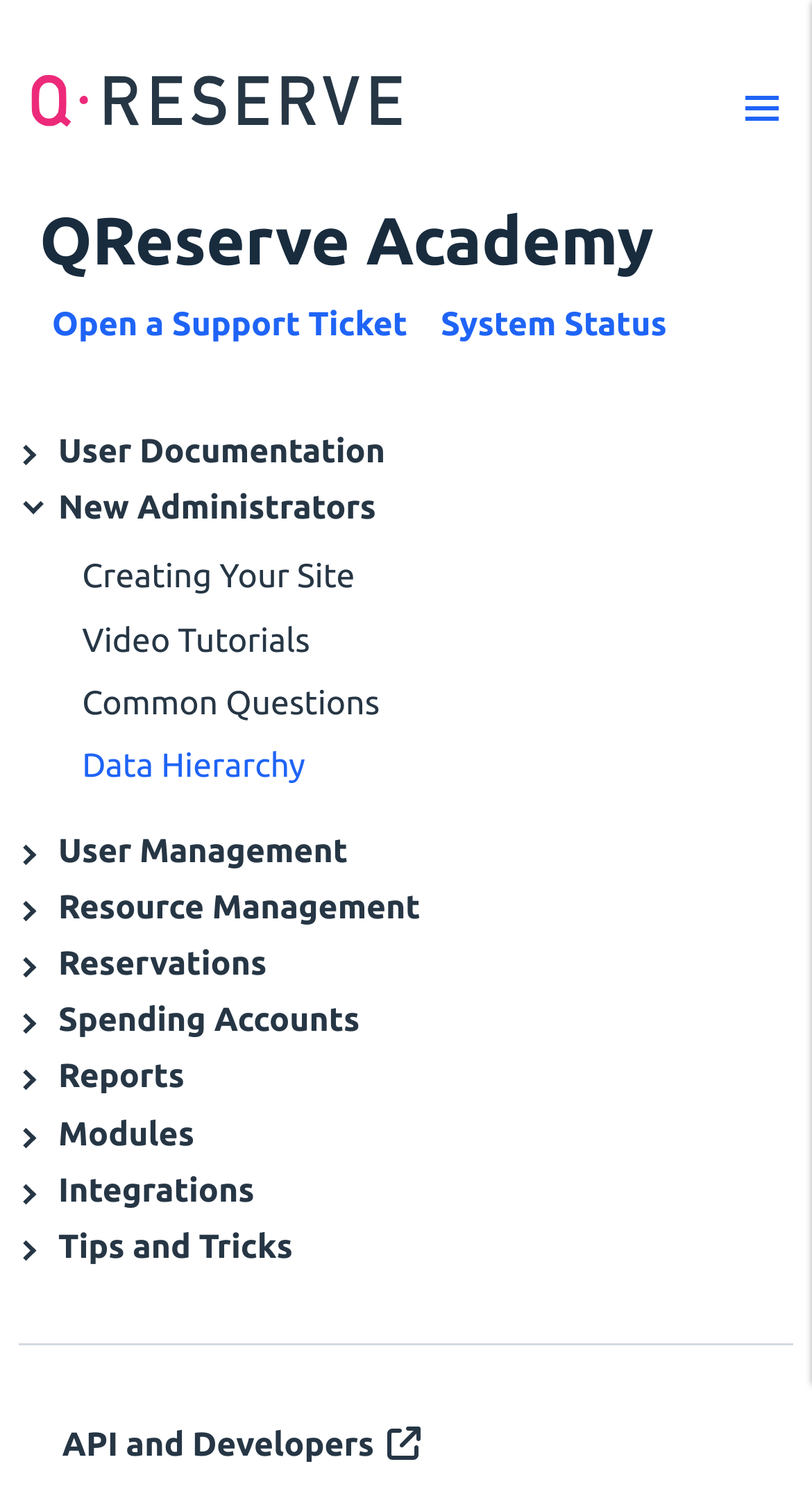Show the bounding box coordinates of the element that should be clicked to complete the task: "Toggle Menu".

[0.885, 0.042, 0.977, 0.101]